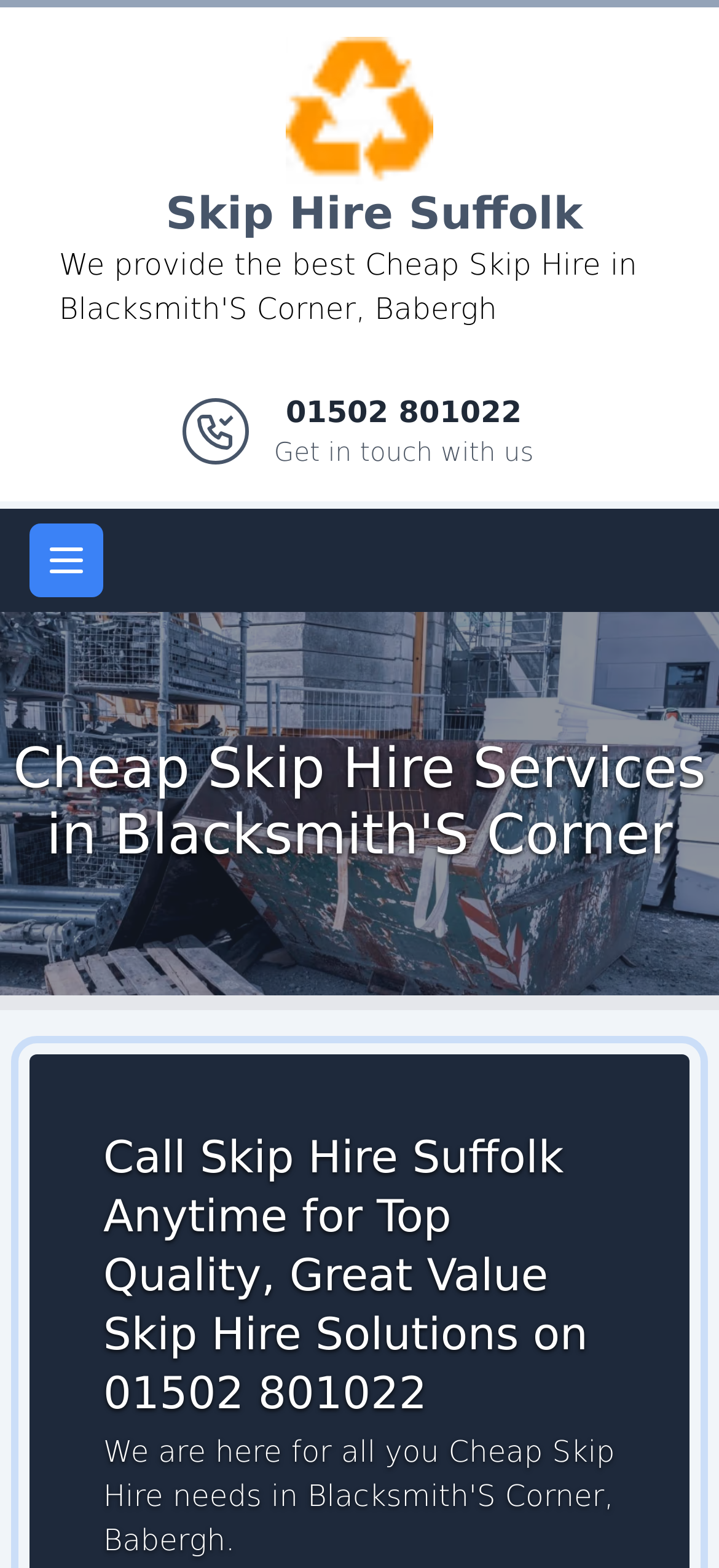What is the main service offered by Skip Hire Suffolk?
Please answer using one word or phrase, based on the screenshot.

Skip Hire